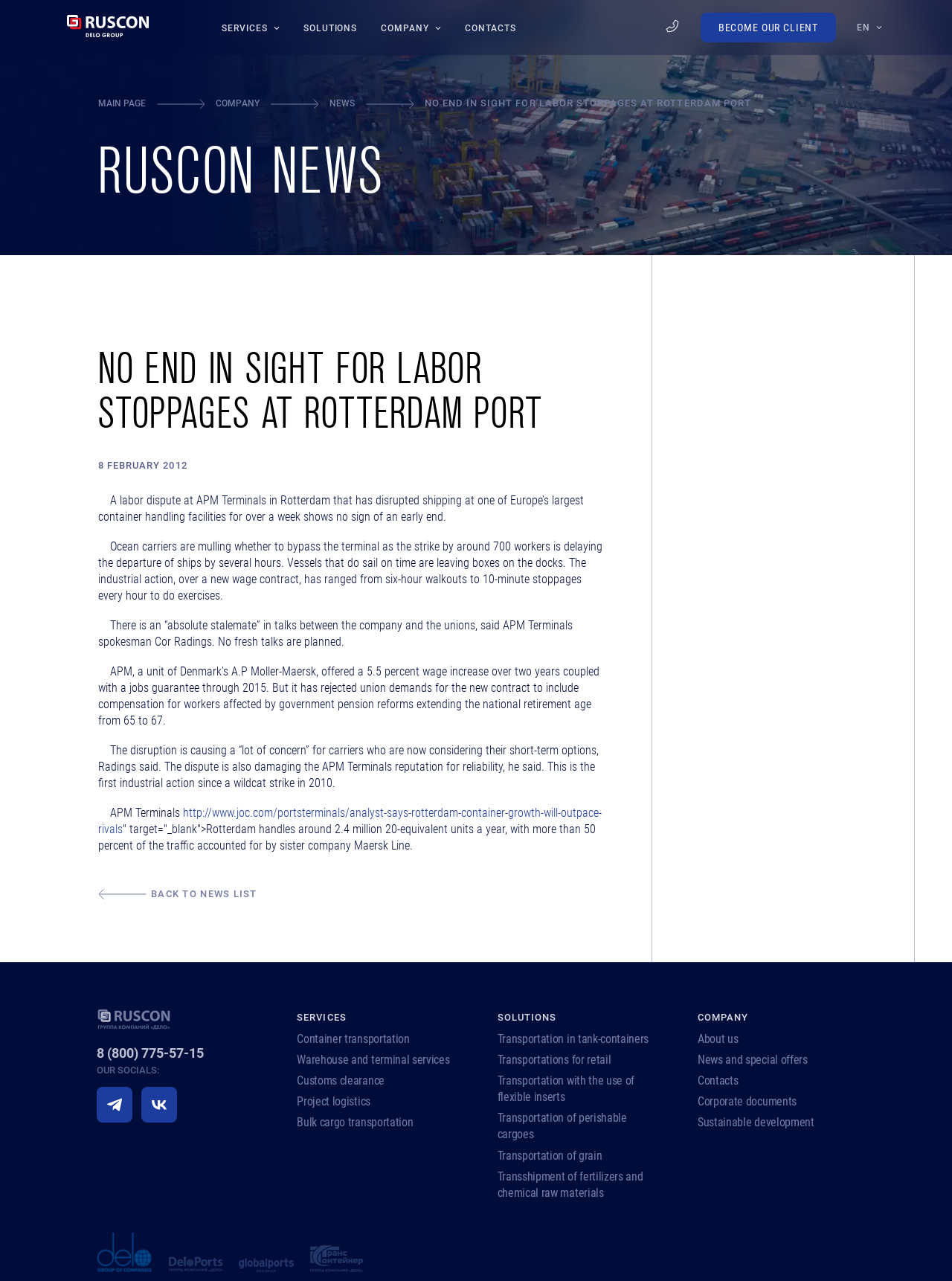Can you find the bounding box coordinates of the area I should click to execute the following instruction: "View Jeppe Songe-Møller's profile"?

None